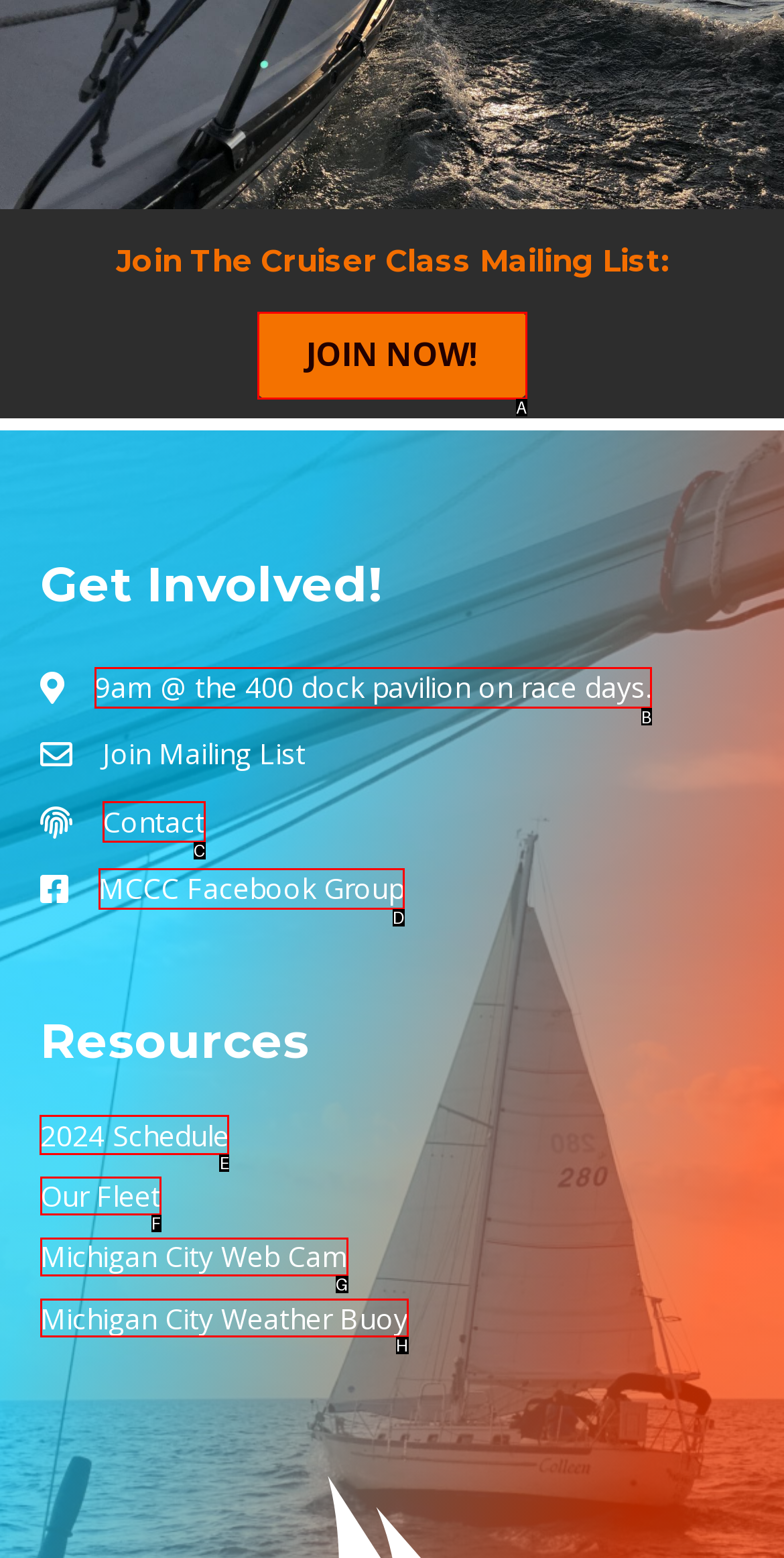Given the instruction: View the 2024 schedule, which HTML element should you click on?
Answer with the letter that corresponds to the correct option from the choices available.

E